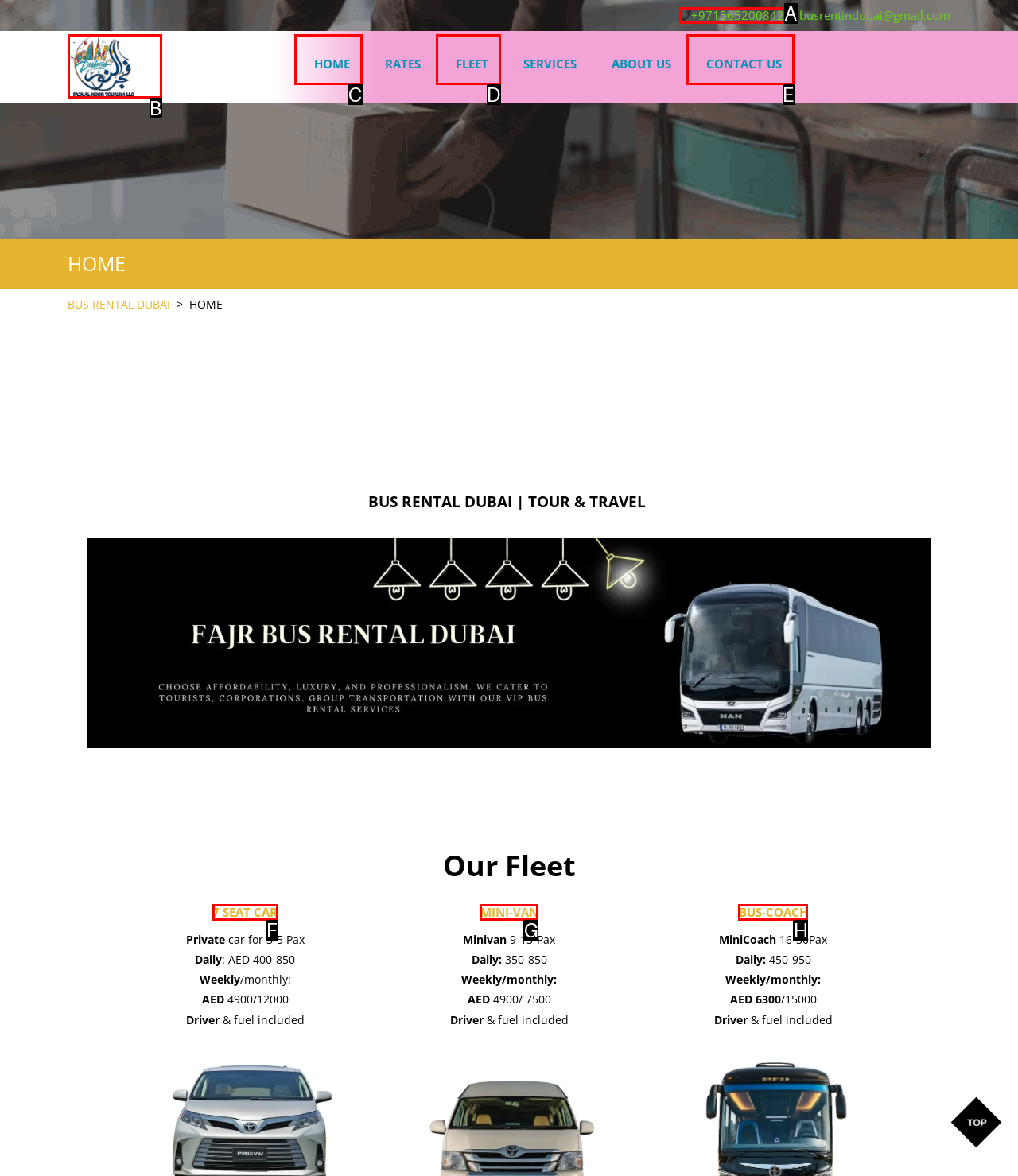Determine the UI element that matches the description: MINI-VAN
Answer with the letter from the given choices.

G